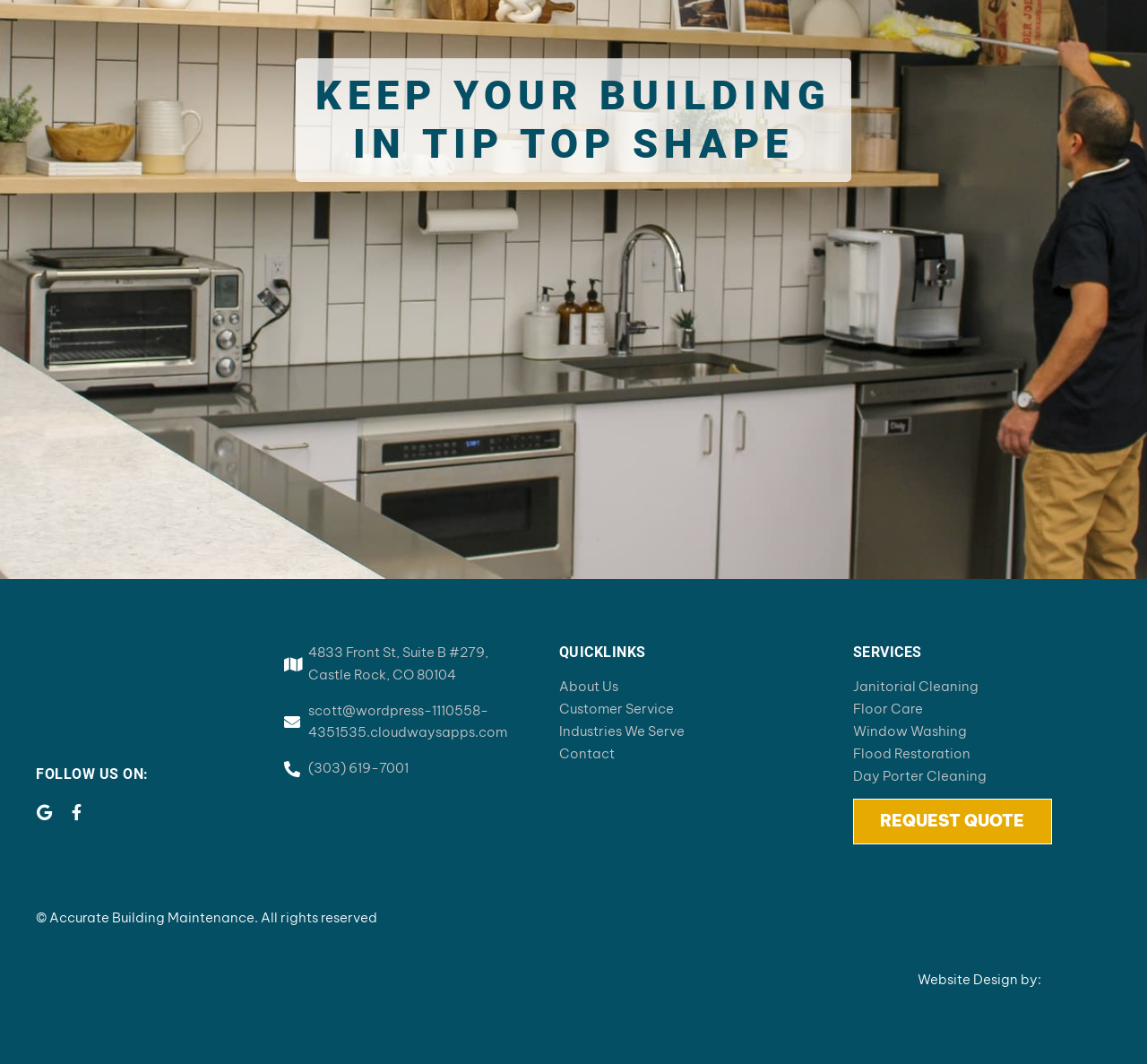Using the element description: "Day Porter Cleaning", determine the bounding box coordinates for the specified UI element. The coordinates should be four float numbers between 0 and 1, [left, top, right, bottom].

[0.743, 0.725, 0.917, 0.734]